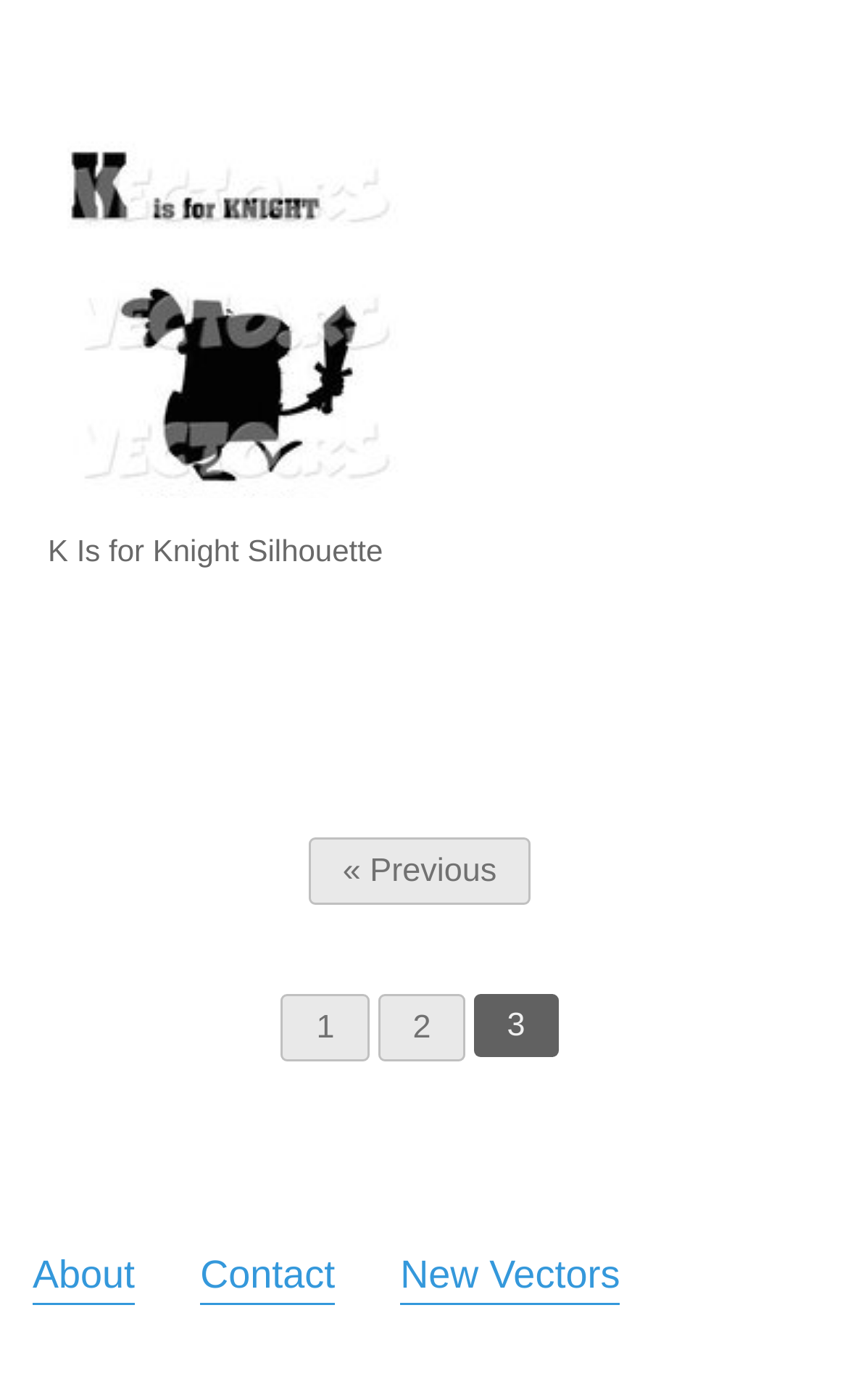Refer to the screenshot and answer the following question in detail:
How many navigation links are at the bottom?

I counted the number of links at the bottom of the webpage, which are '« Previous', '1', '2', '3', 'About', 'Contact', and 'New Vectors'. Excluding '« Previous', there are 5 navigation links.